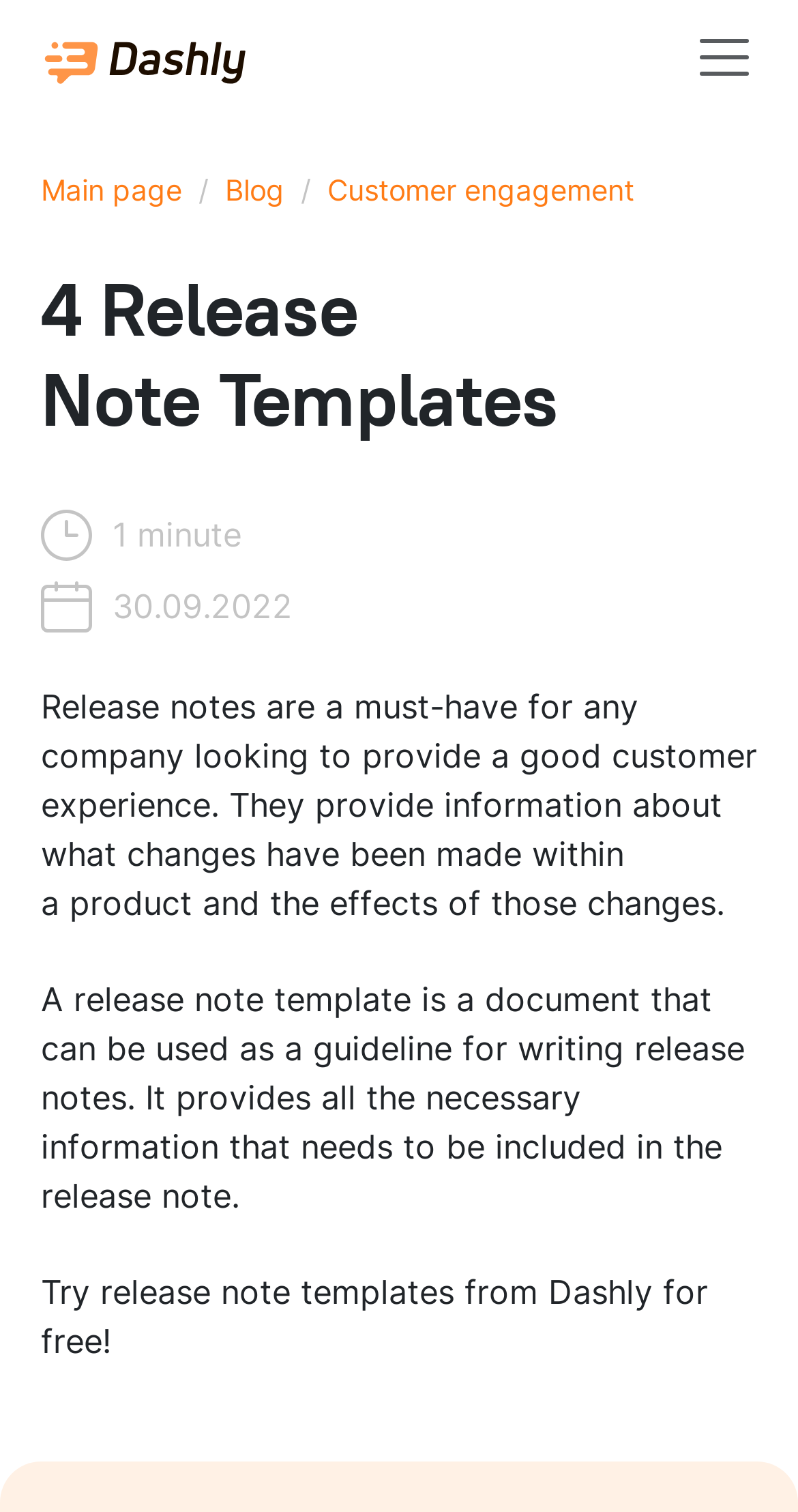What is the benefit of release notes?
Please use the image to provide an in-depth answer to the question.

According to the webpage, release notes provide information about what changes have been made within a product and the effects of those changes, which is essential for providing a good customer experience.